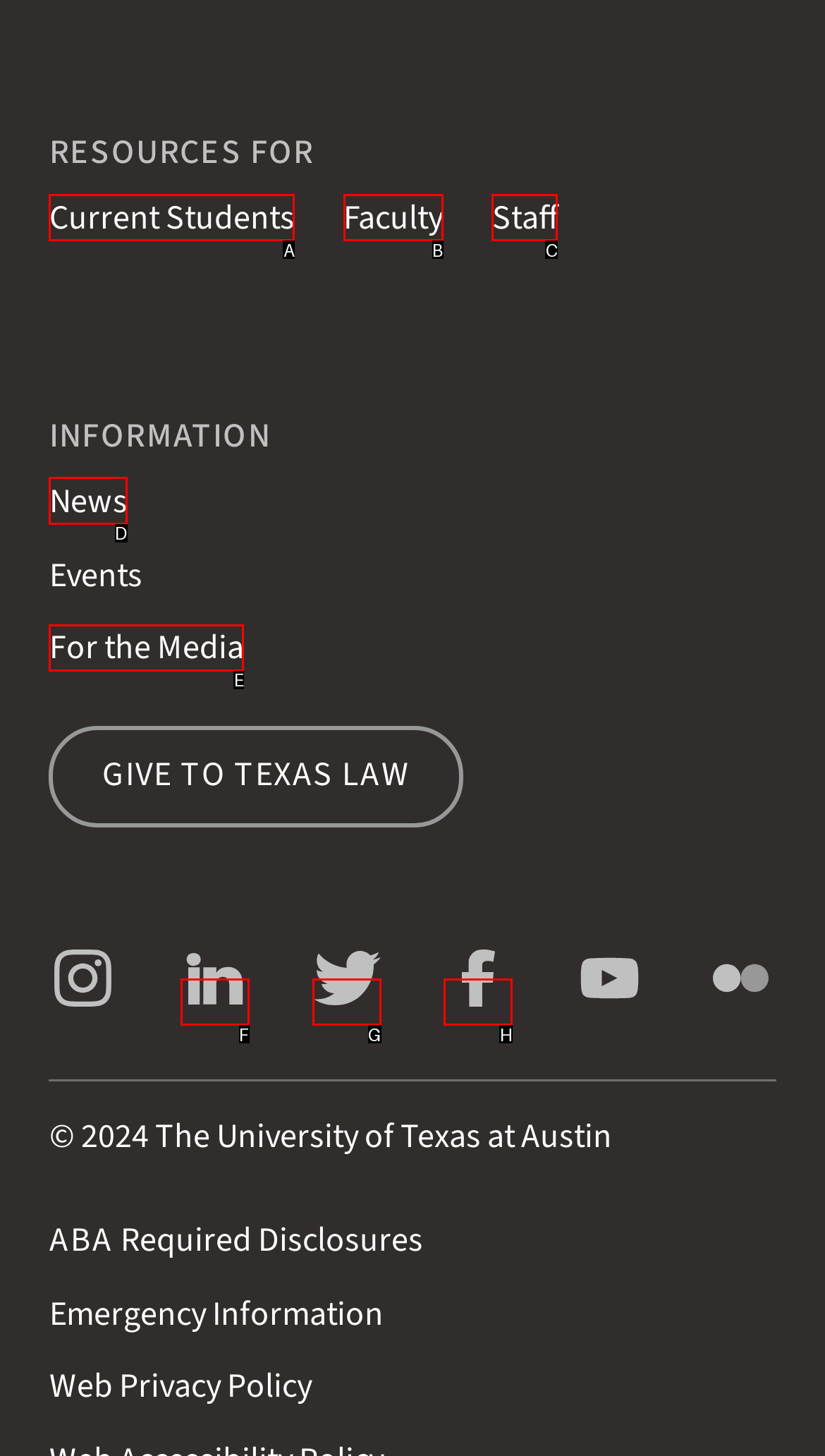Point out the HTML element I should click to achieve the following: Visit News Reply with the letter of the selected element.

D